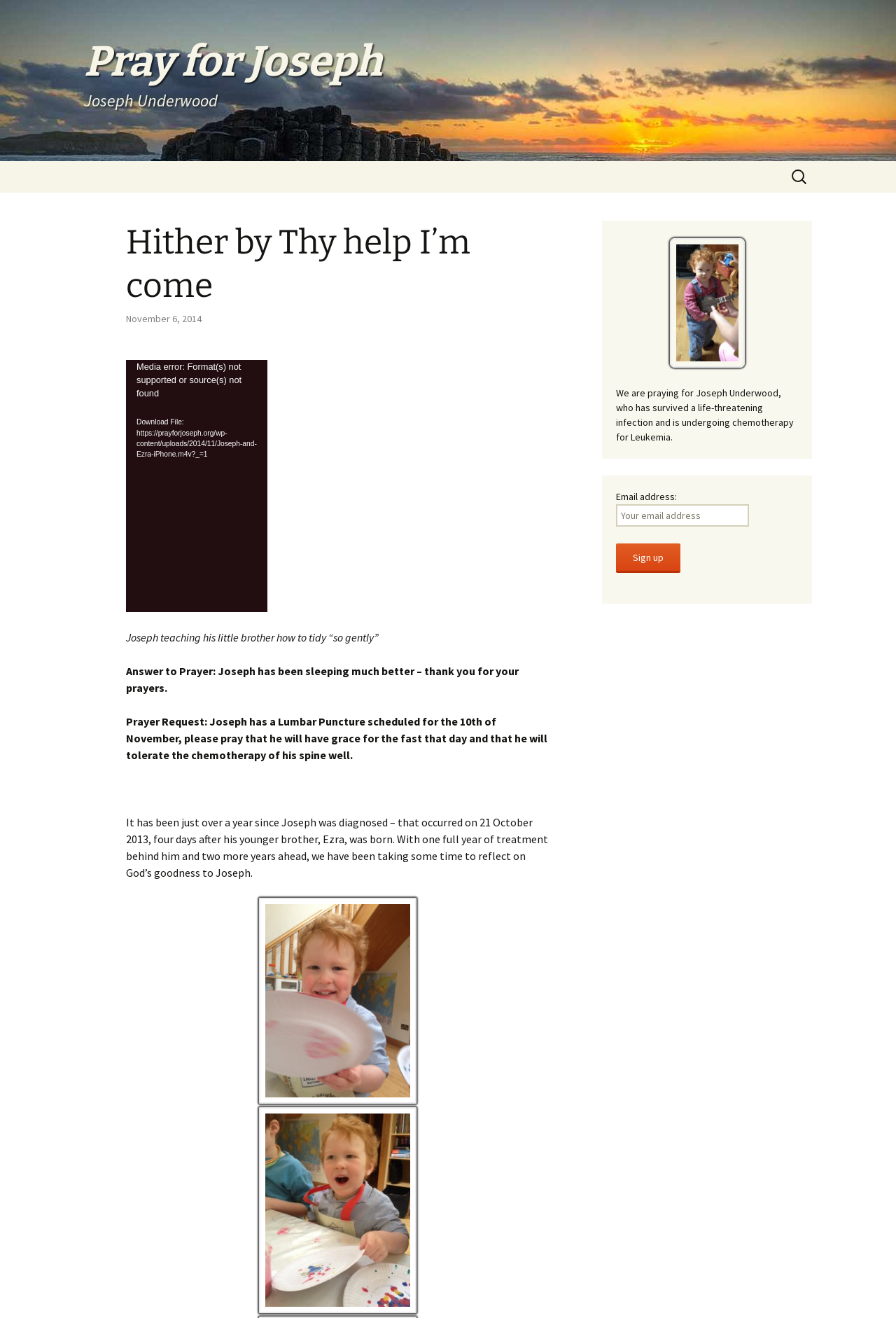What is Joseph's current health condition?
Offer a detailed and full explanation in response to the question.

The current health condition of Joseph can be inferred from the text 'who has survived a life-threatening infection and is undergoing chemotherapy for Leukemia.' which indicates that Joseph is undergoing chemotherapy for Leukemia.